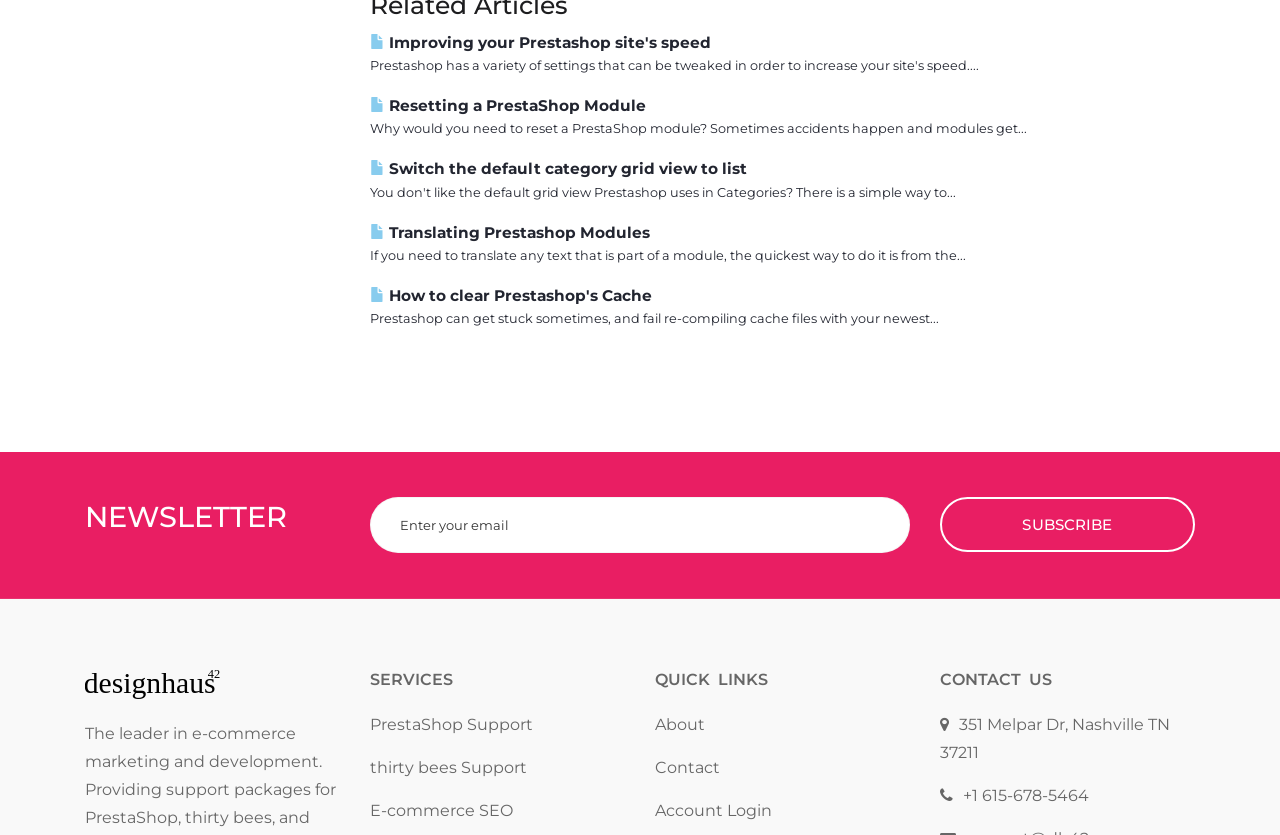How many links are under the 'SERVICES' heading?
Using the picture, provide a one-word or short phrase answer.

3